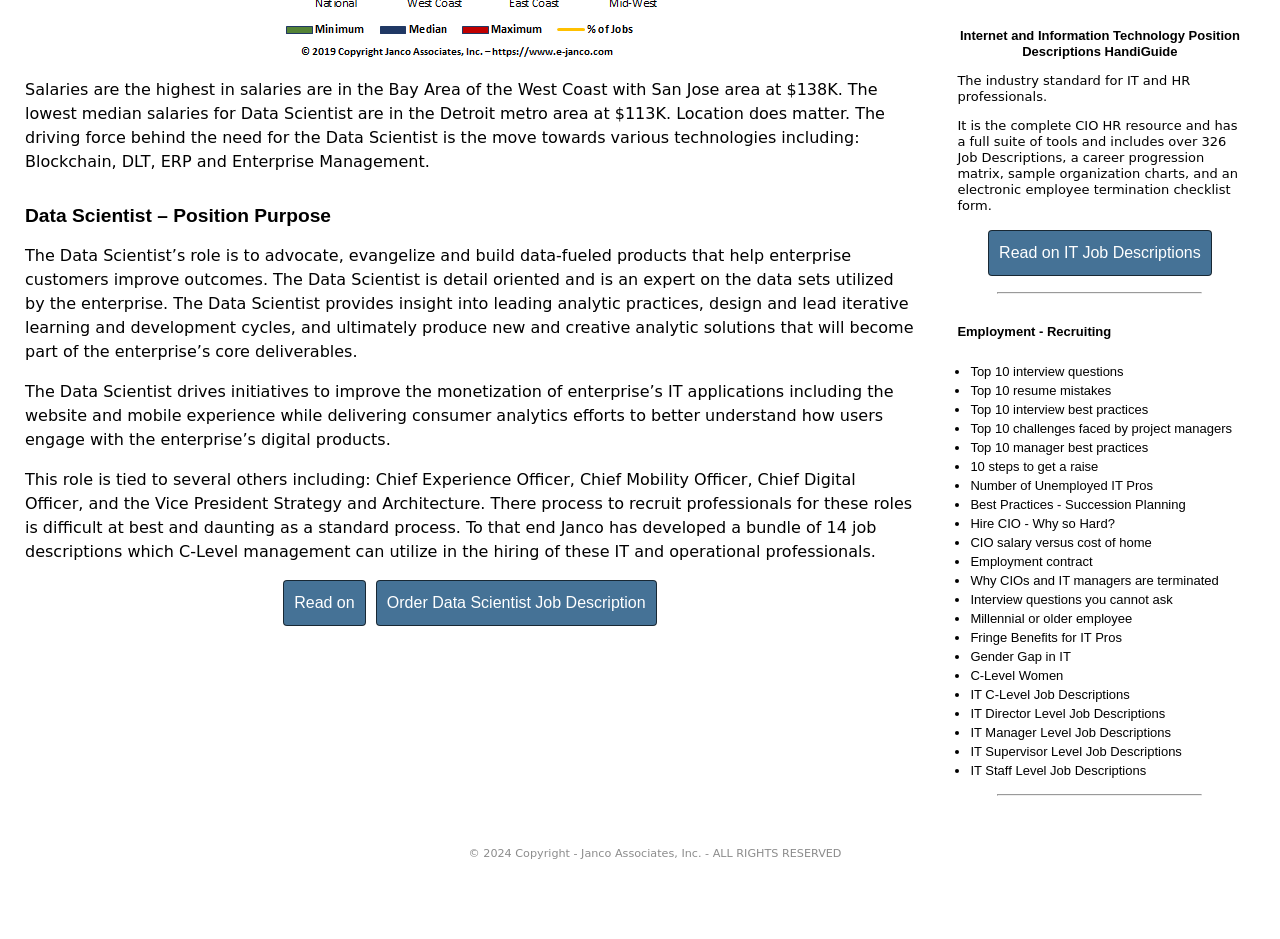Identify and provide the bounding box for the element described by: "C-Level Women".

[0.758, 0.711, 0.831, 0.727]